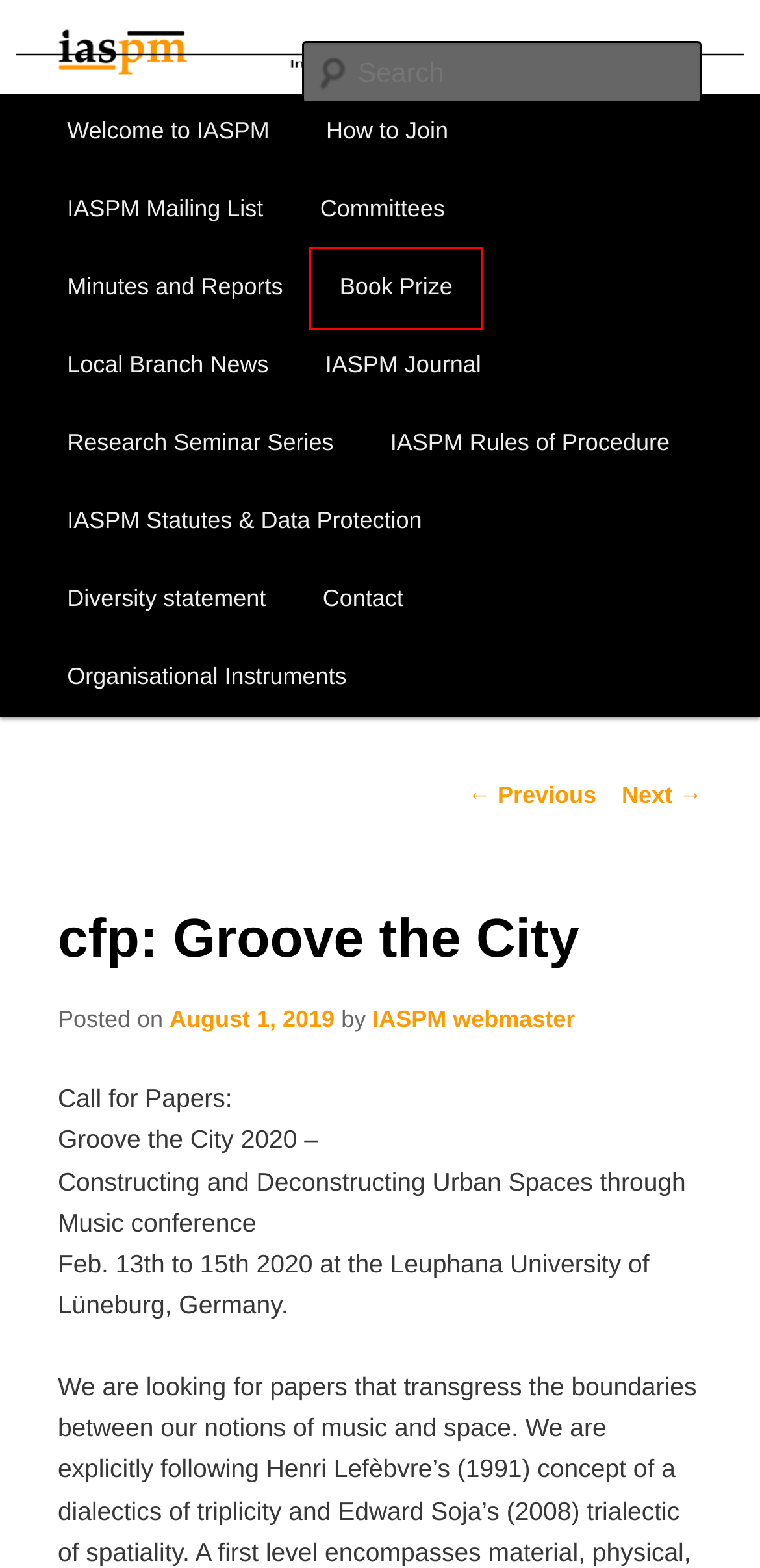You are looking at a screenshot of a webpage with a red bounding box around an element. Determine the best matching webpage description for the new webpage resulting from clicking the element in the red bounding box. Here are the descriptions:
A. Diversity statement | IASPM
B. Local Branch News | IASPM
C. Welcome to IASPM | IASPM
D. Committees | IASPM
E. Contact | IASPM
F. IASPM Statutes | IASPM
G. IASPM Rules of Procedure | IASPM
H. Book Prize | IASPM

H